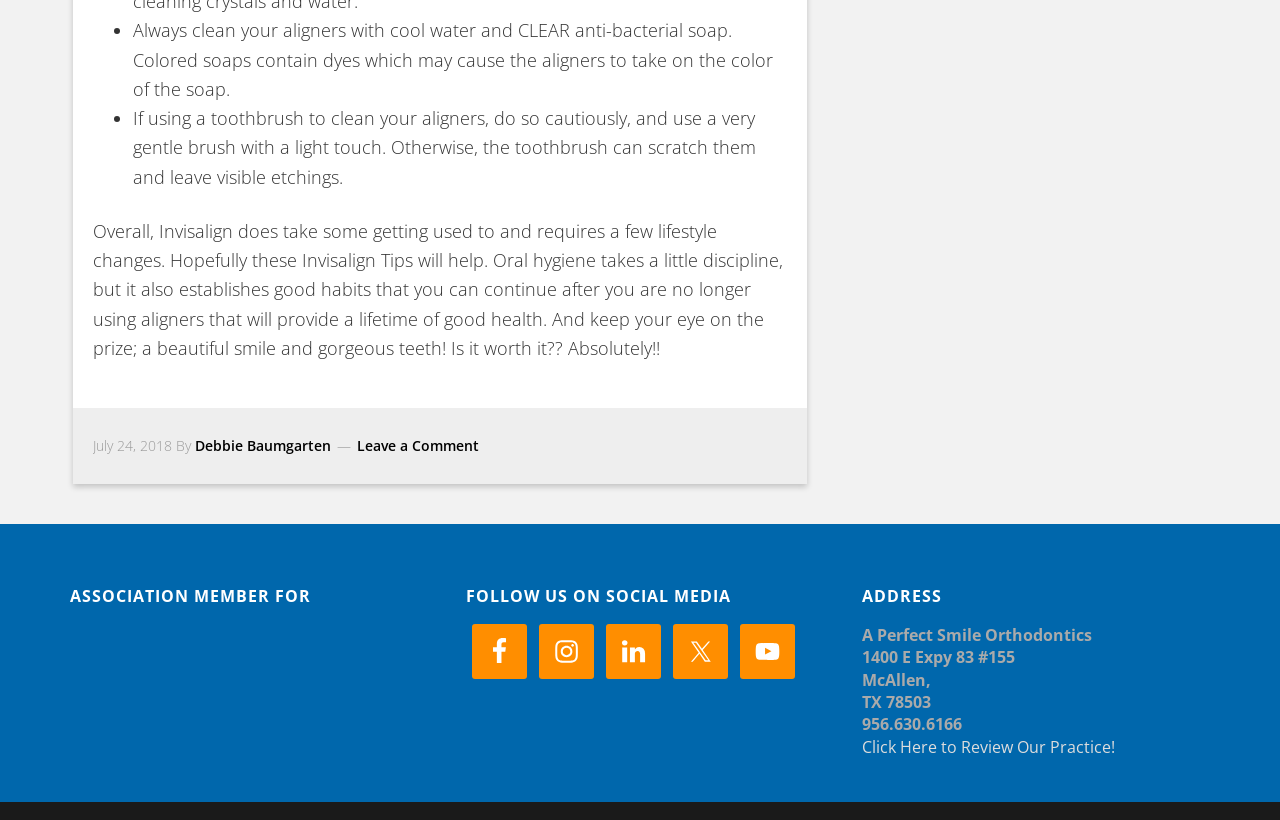Determine the bounding box coordinates for the area that needs to be clicked to fulfill this task: "Click on the 'Leave a Comment' link". The coordinates must be given as four float numbers between 0 and 1, i.e., [left, top, right, bottom].

[0.279, 0.532, 0.374, 0.555]